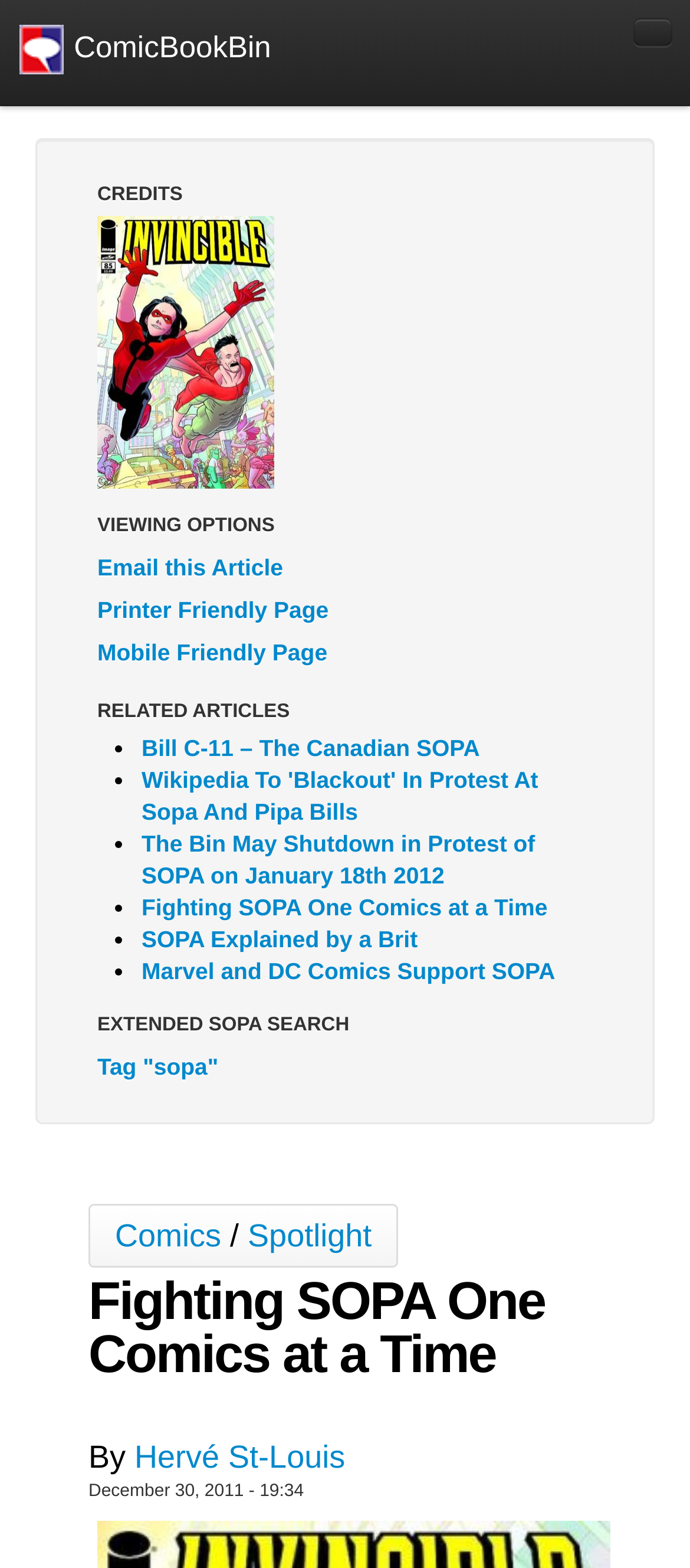Create a detailed narrative describing the layout and content of the webpage.

This webpage is about fighting SOPA (Stop Online Piracy Act) through comics. The title "Fighting SOPA One Comics at a Time" is prominently displayed at the top of the page. Below the title, there is a navigation menu with links to various sections, including "Comics", "Manga", "Comics Reviews", "European Comics", "News", "Columns", and "Webcomics".

On the left side of the page, there is a column with links to specific webcomics, including "Johnny Bullet", "Spit", "The Specimen", and "Grumble". Below this column, there is a section titled "CREDITS" with an image and a link to "VIEWING OPTIONS".

The main content of the page is an article about replacing Marvel and DC Comics with comics from other publishers that don't support SOPA. The article is divided into paragraphs, and there are links to related articles at the bottom of the page, including "Bill C-11 – The Canadian SOPA" and "SOPA Explained by a Brit".

On the right side of the page, there is a section titled "EXTENDED SOPA SEARCH" with a link to search for SOPA-related content. Below this section, there is a link to "Comics" and a sub-navigation menu with links to "Spotlight" and other sections.

At the bottom of the page, there is a footer section with the author's name, "Hervé St-Louis", and the date "December 30, 2011 - 19:34".